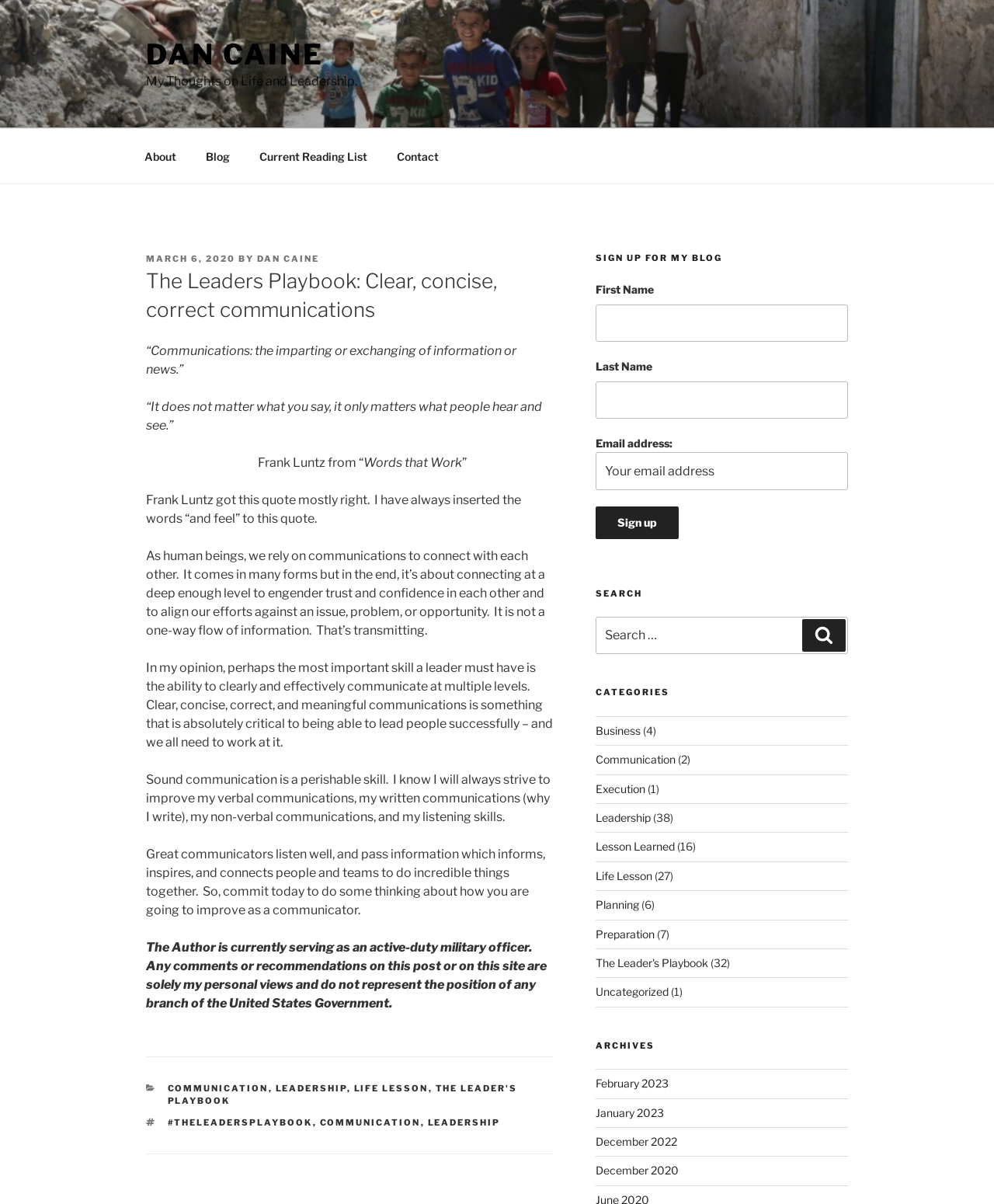Please find the bounding box coordinates of the clickable region needed to complete the following instruction: "Click on the link to Gain MT By Buying NBA 2K18 And Completing Pre-order Tasks". The bounding box coordinates must consist of four float numbers between 0 and 1, i.e., [left, top, right, bottom].

None